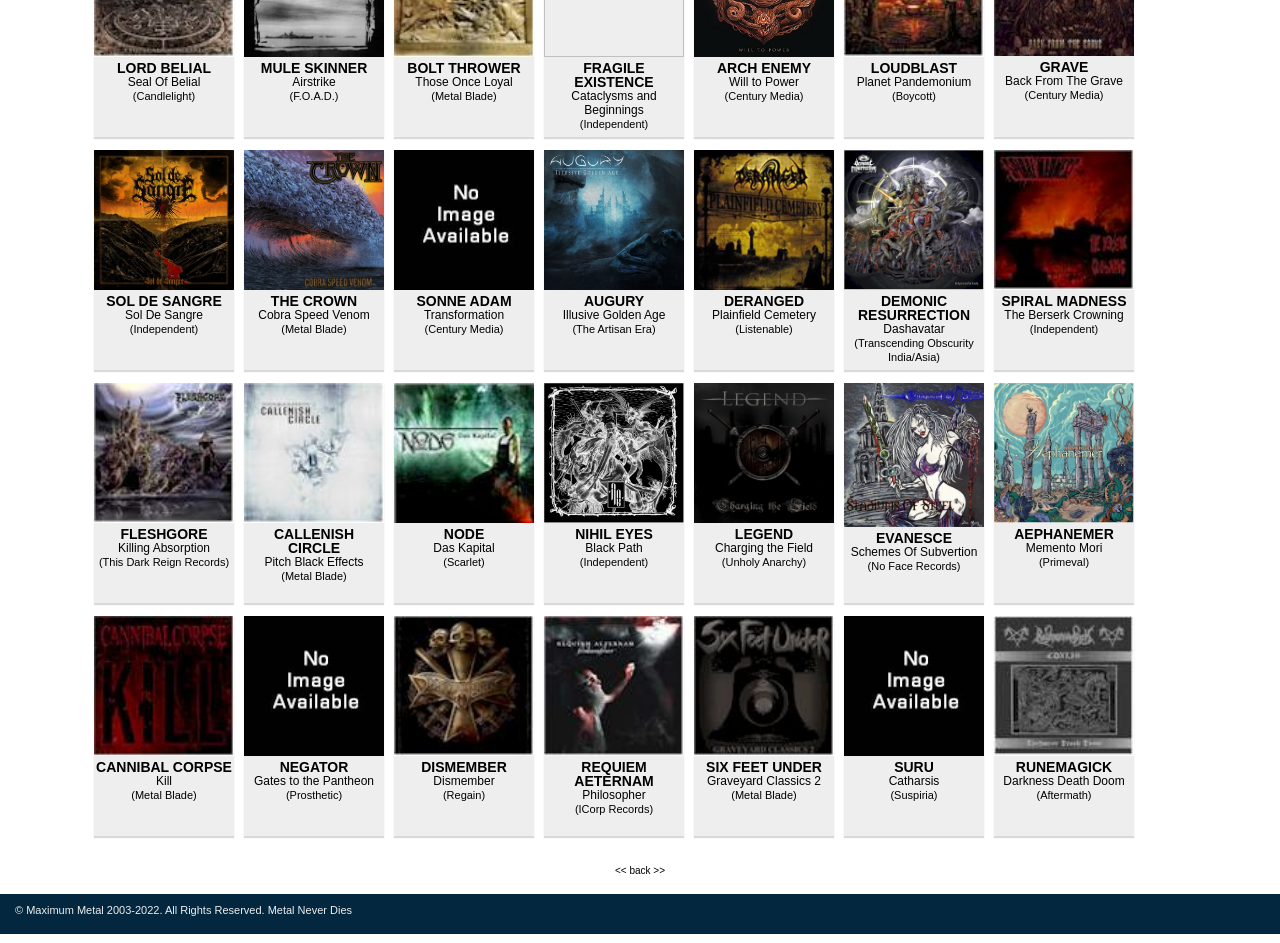What is the name of the album by the band ARCH ENEMY?
Look at the image and answer the question using a single word or phrase.

Will to Power